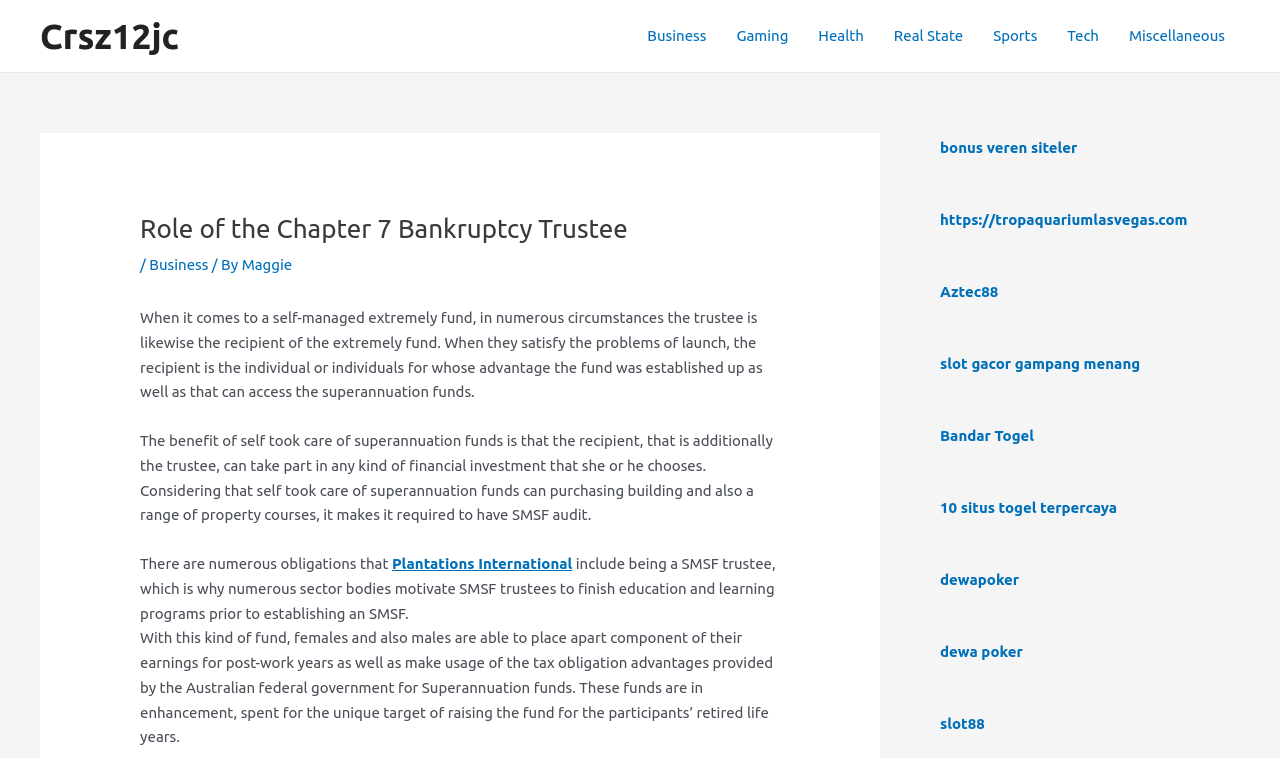Identify the bounding box for the element characterized by the following description: "bonus veren siteler".

[0.734, 0.183, 0.842, 0.206]